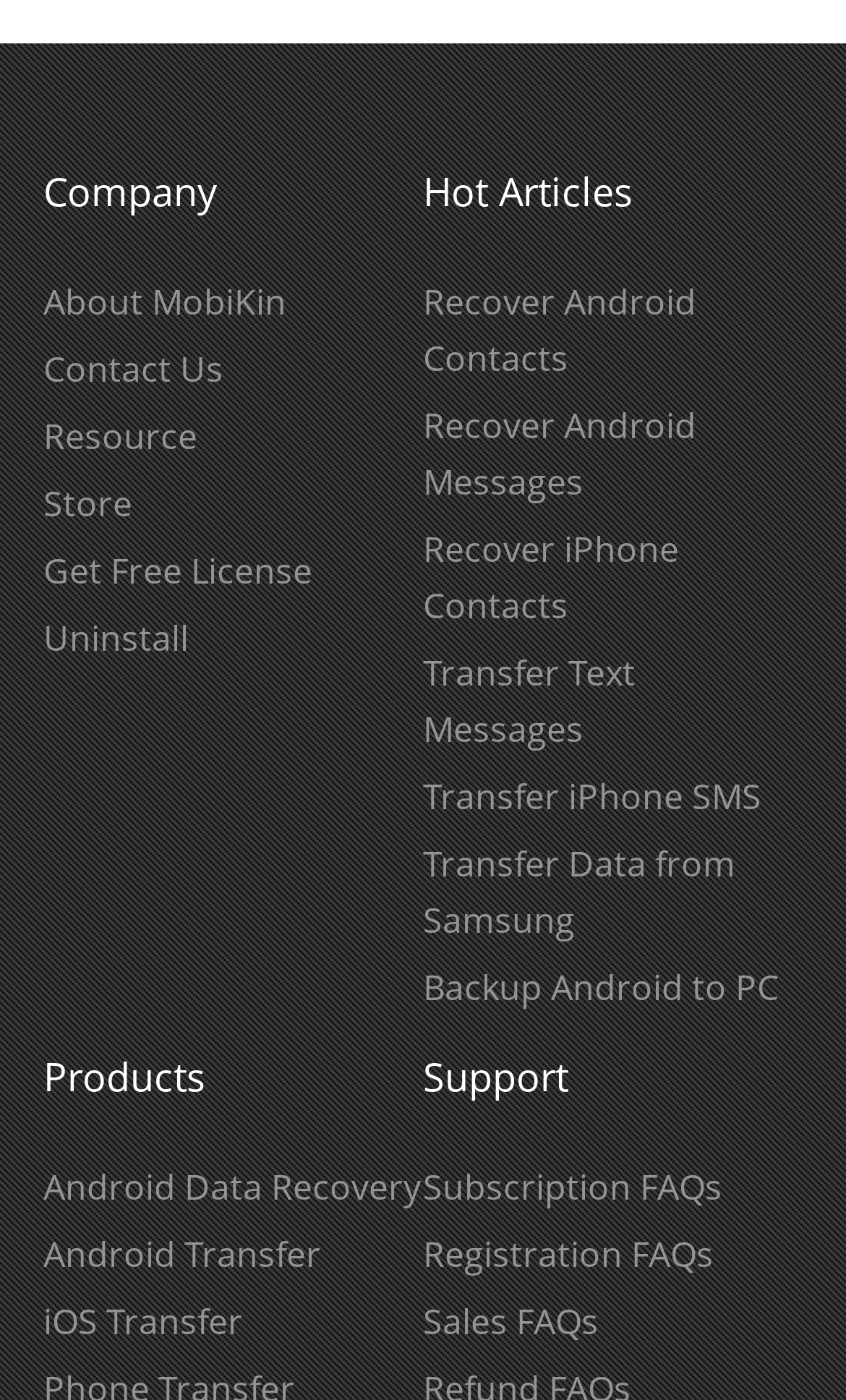Indicate the bounding box coordinates of the element that must be clicked to execute the instruction: "Explore Android data recovery products". The coordinates should be given as four float numbers between 0 and 1, i.e., [left, top, right, bottom].

[0.051, 0.83, 0.497, 0.864]